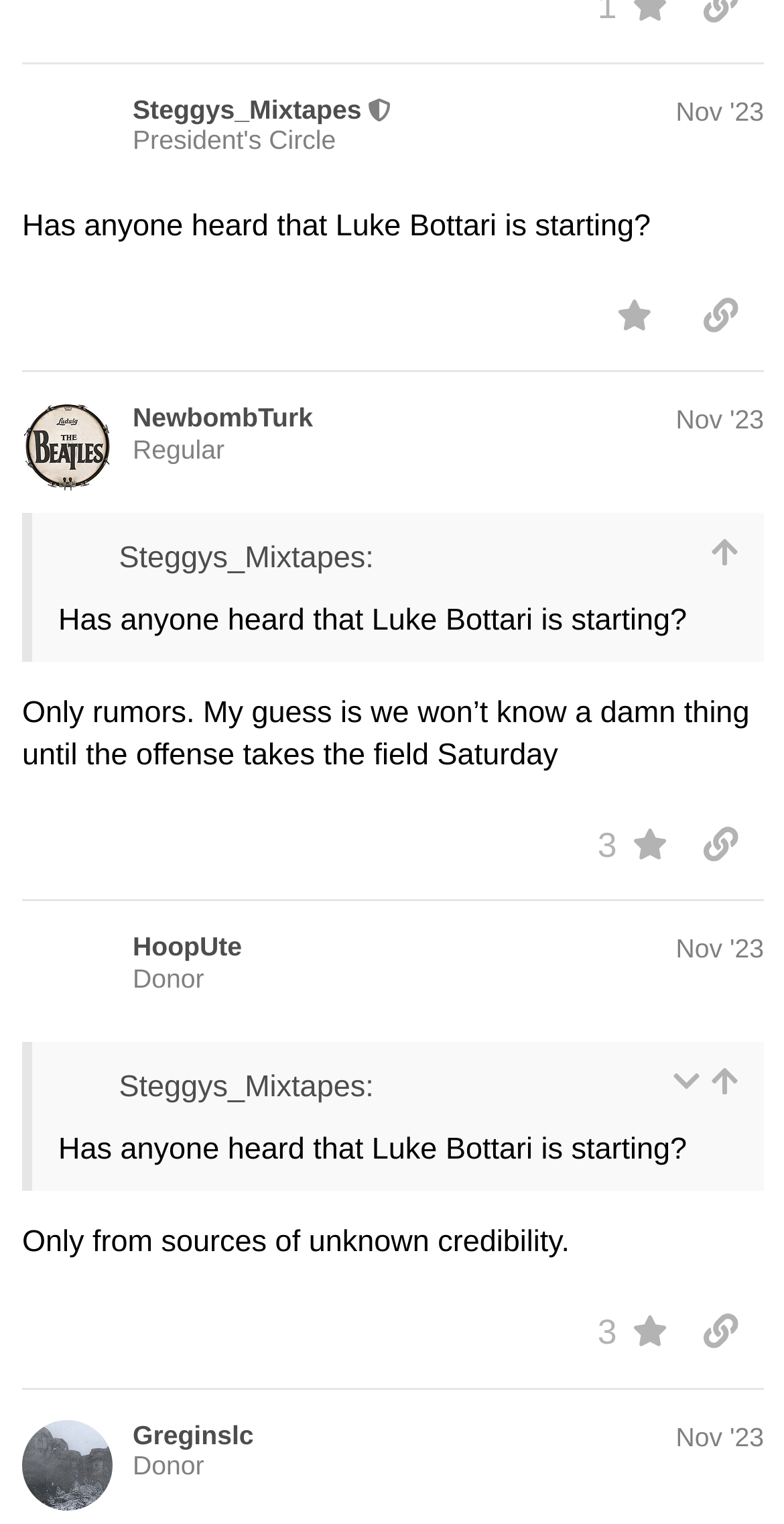Determine the bounding box coordinates of the section I need to click to execute the following instruction: "Share the post by HoopUte". Provide the coordinates as four float numbers between 0 and 1, i.e., [left, top, right, bottom].

[0.864, 0.849, 0.974, 0.9]